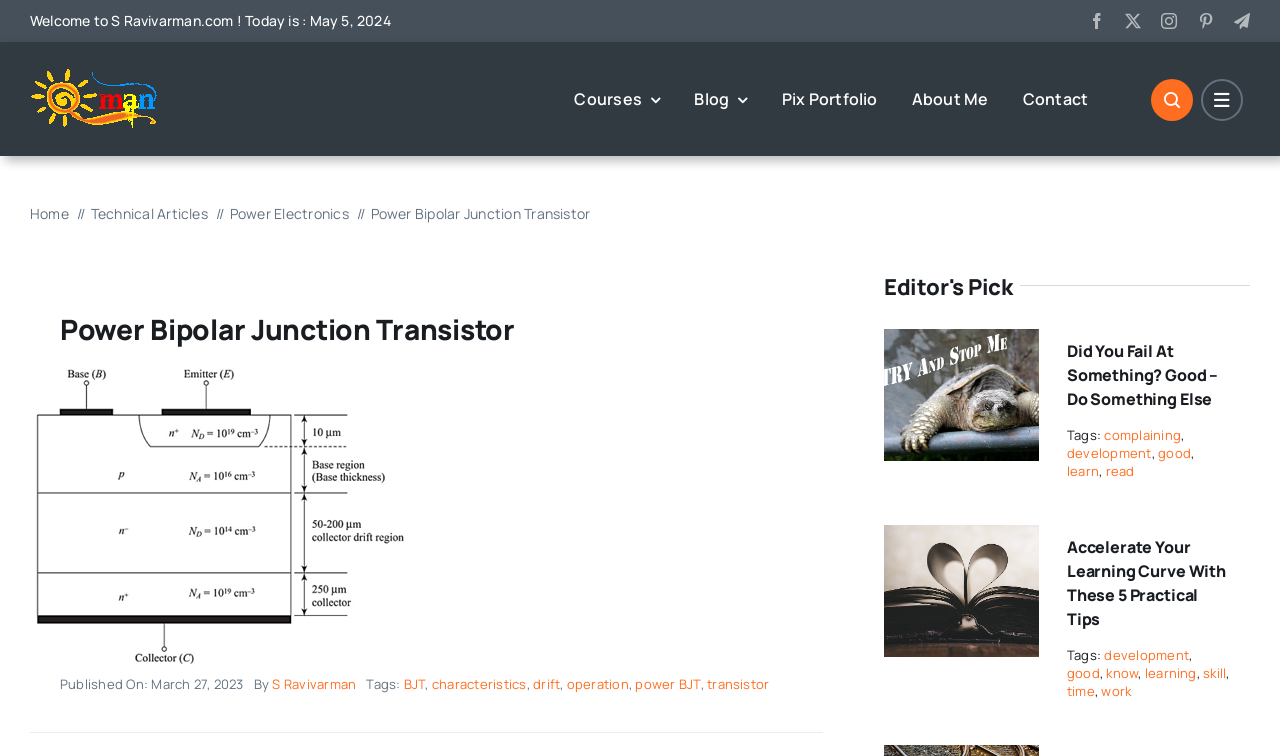Please determine the bounding box coordinates of the element to click on in order to accomplish the following task: "Visit the 'Blog' page". Ensure the coordinates are four float numbers ranging from 0 to 1, i.e., [left, top, right, bottom].

[0.542, 0.089, 0.584, 0.173]